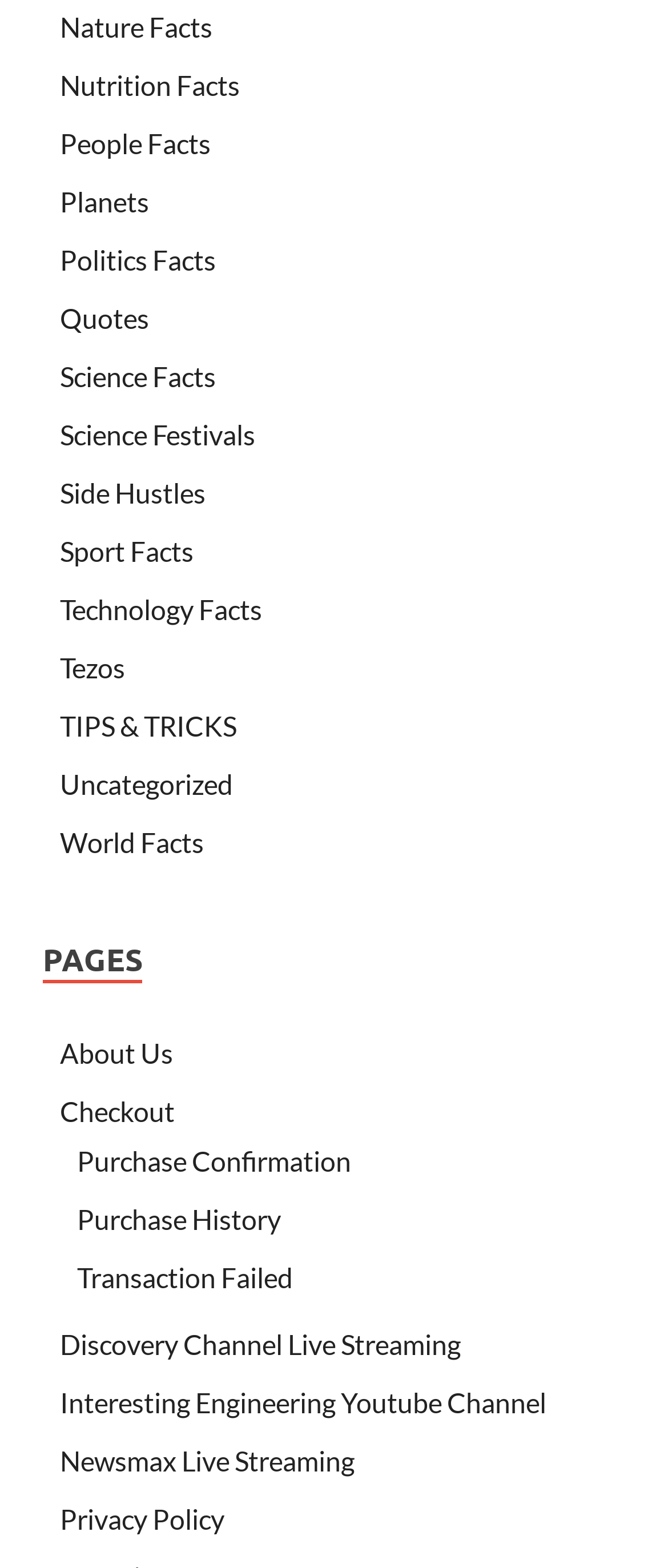Based on the visual content of the image, answer the question thoroughly: What is the last category listed on the webpage?

I looked at the link elements under the root element and found that the last category listed is 'World Facts', which is the 16th link element.